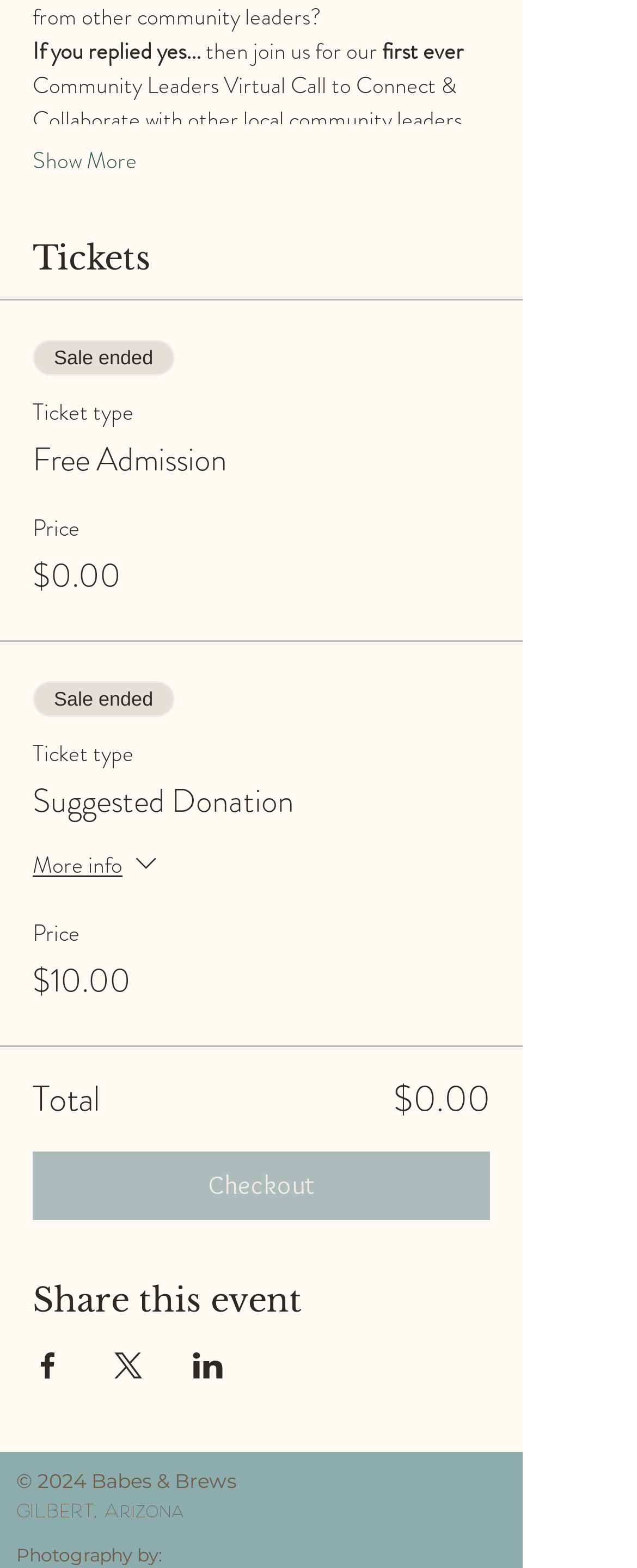What is the suggested donation for the event?
Please craft a detailed and exhaustive response to the question.

The suggested donation for the event can be found in the text 'Suggested Donation is $10' which is located in the middle of the webpage.